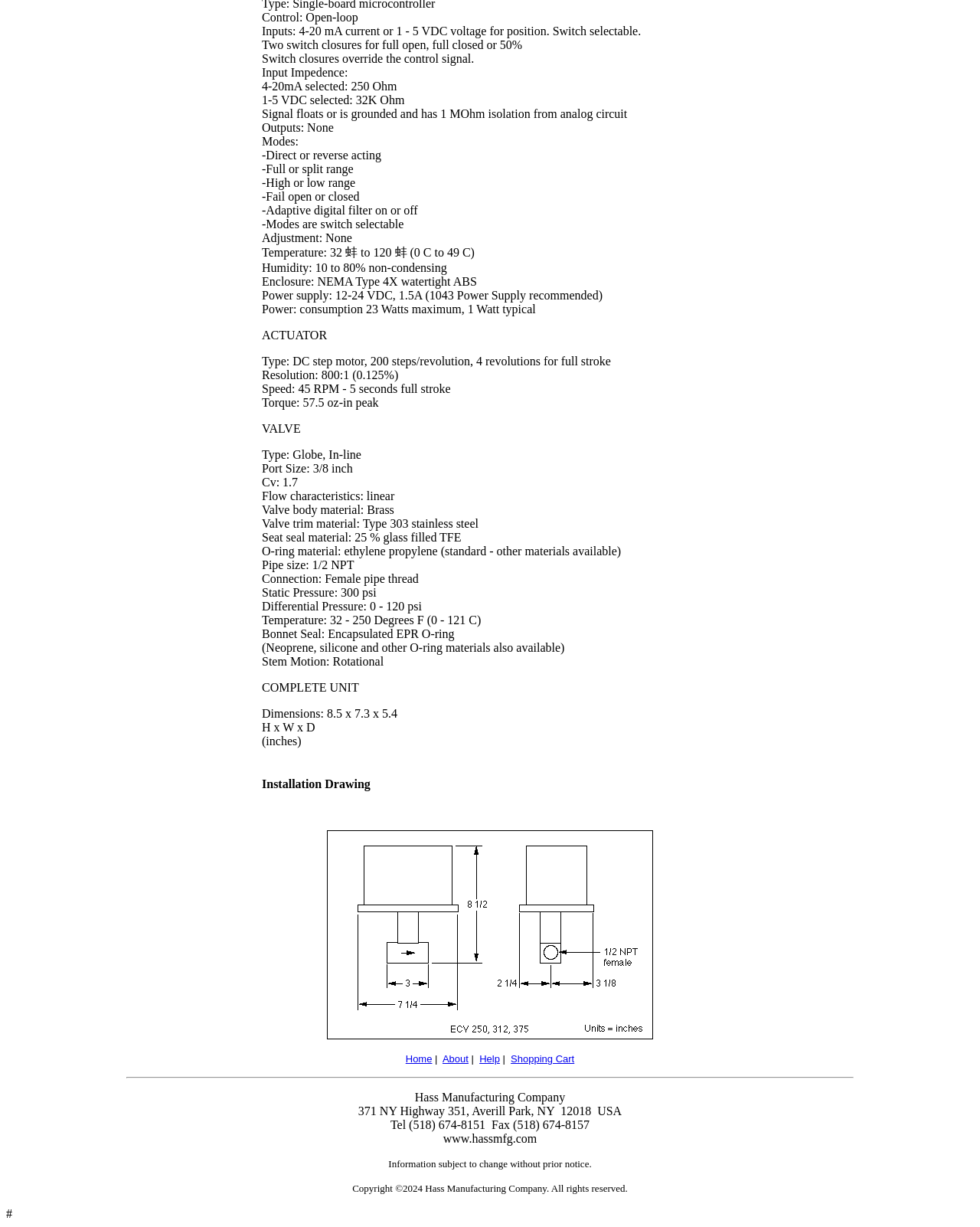Bounding box coordinates should be in the format (top-left x, top-left y, bottom-right x, bottom-right y) and all values should be floating point numbers between 0 and 1. Determine the bounding box coordinate for the UI element described as: About

[0.452, 0.858, 0.478, 0.868]